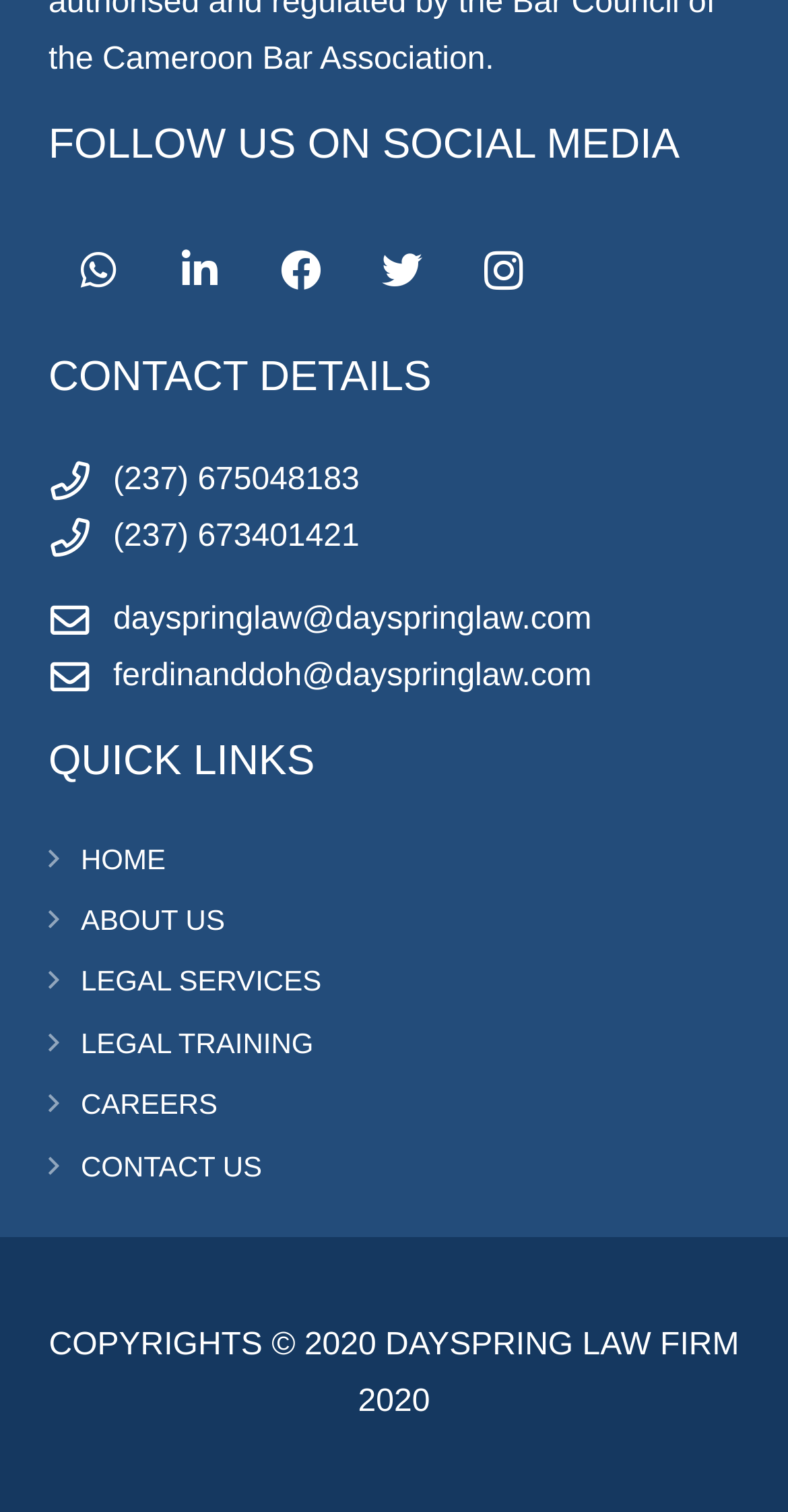Determine the bounding box coordinates of the clickable region to carry out the instruction: "Send an email to dayspringlaw@dayspringlaw.com".

[0.144, 0.398, 0.751, 0.421]